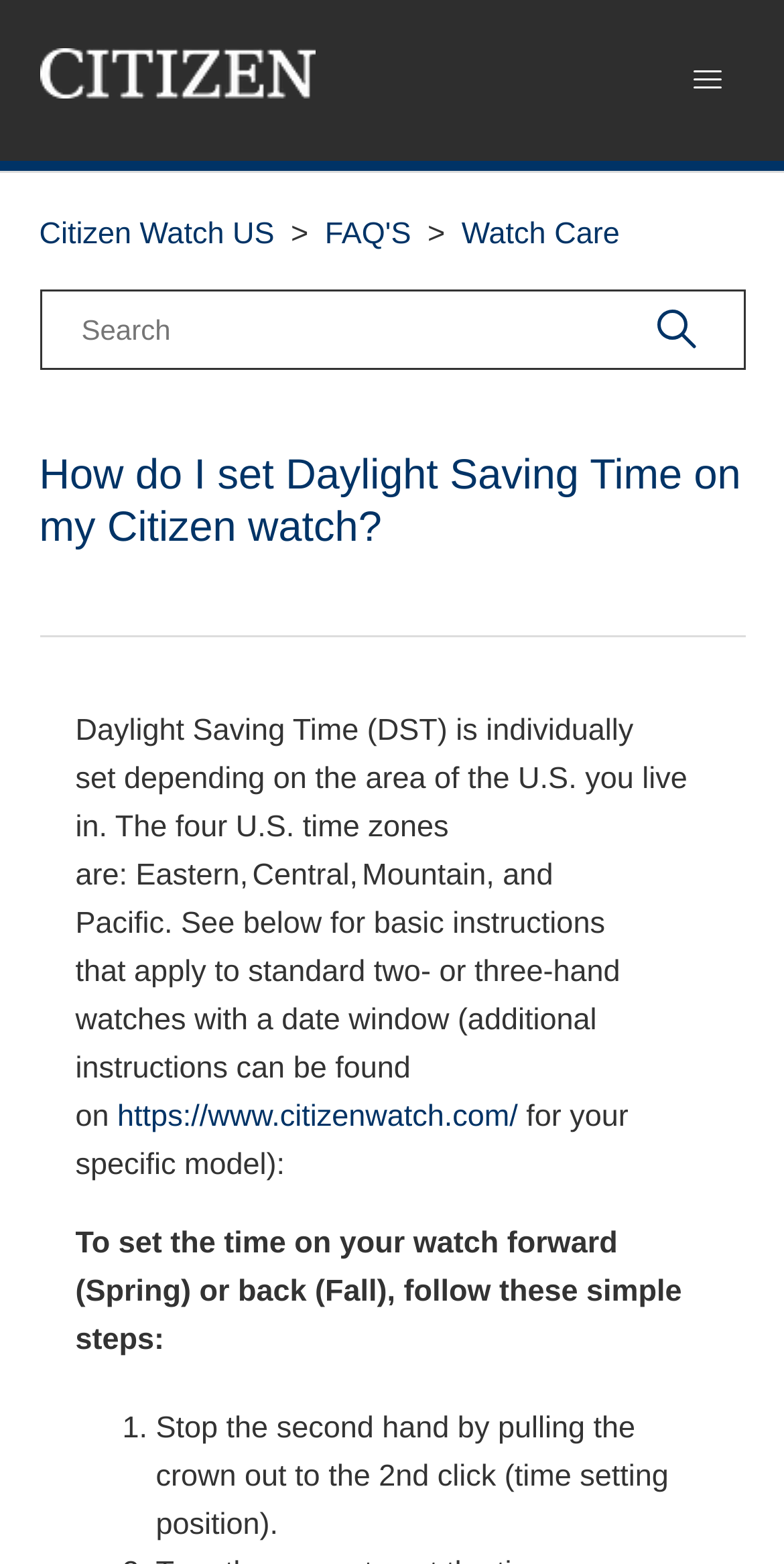Answer the question using only one word or a concise phrase: What is the purpose of the crown on a Citizen watch?

To set time